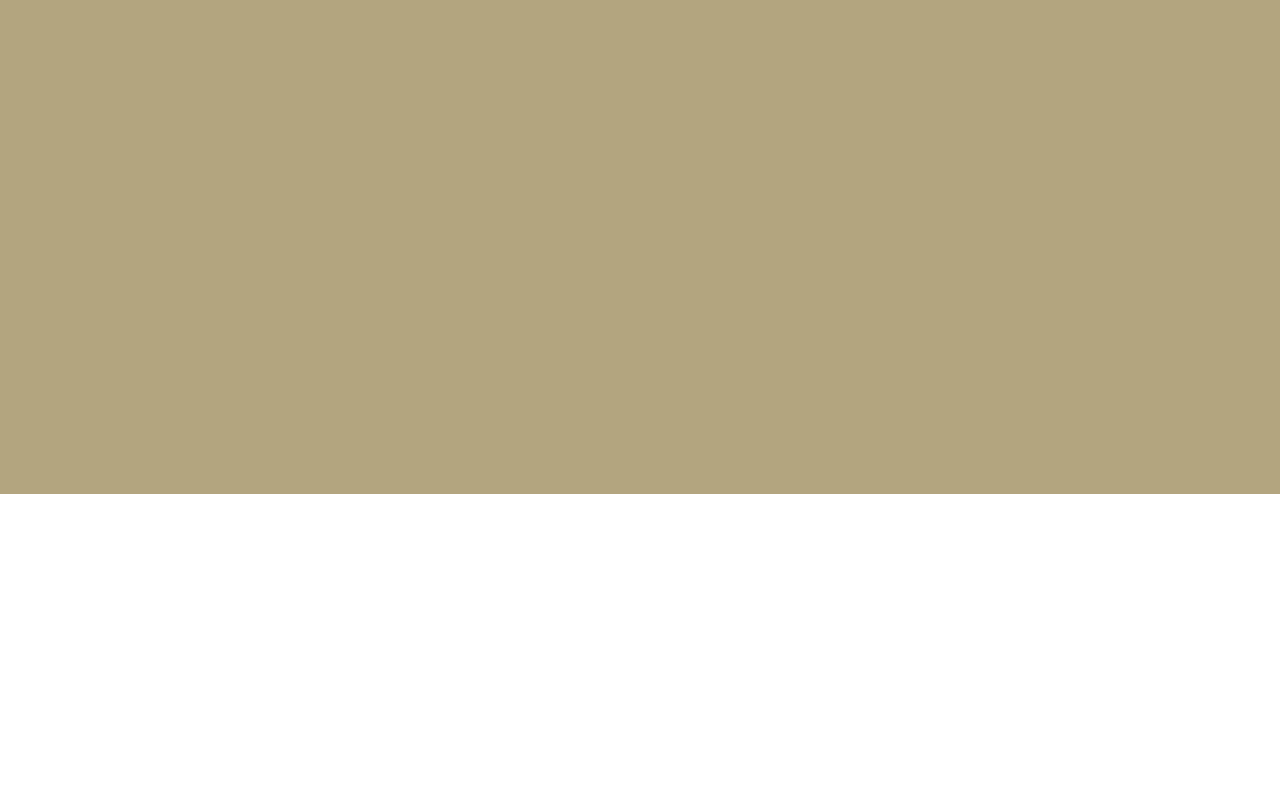Is there a careers section on the webpage?
Answer the question with a single word or phrase derived from the image.

Yes